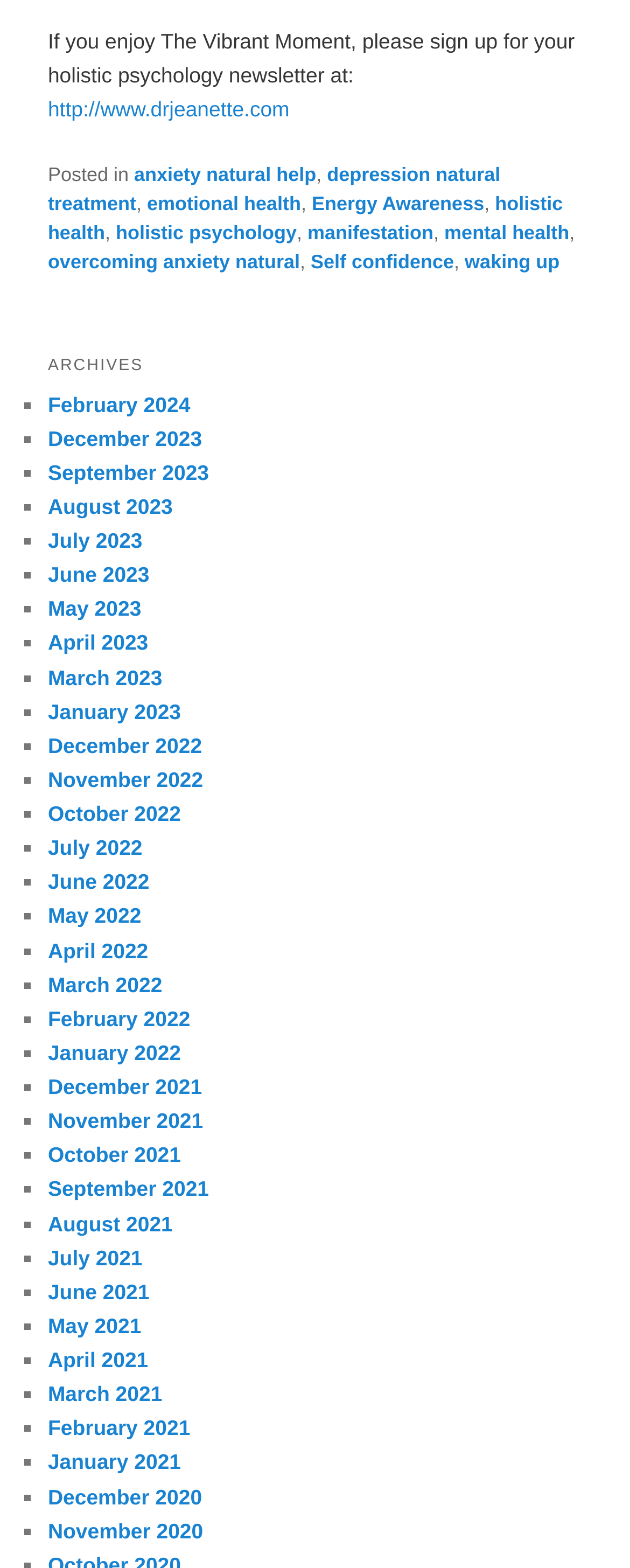Determine the bounding box coordinates in the format (top-left x, top-left y, bottom-right x, bottom-right y). Ensure all values are floating point numbers between 0 and 1. Identify the bounding box of the UI element described by: Open Days and School Tours

None